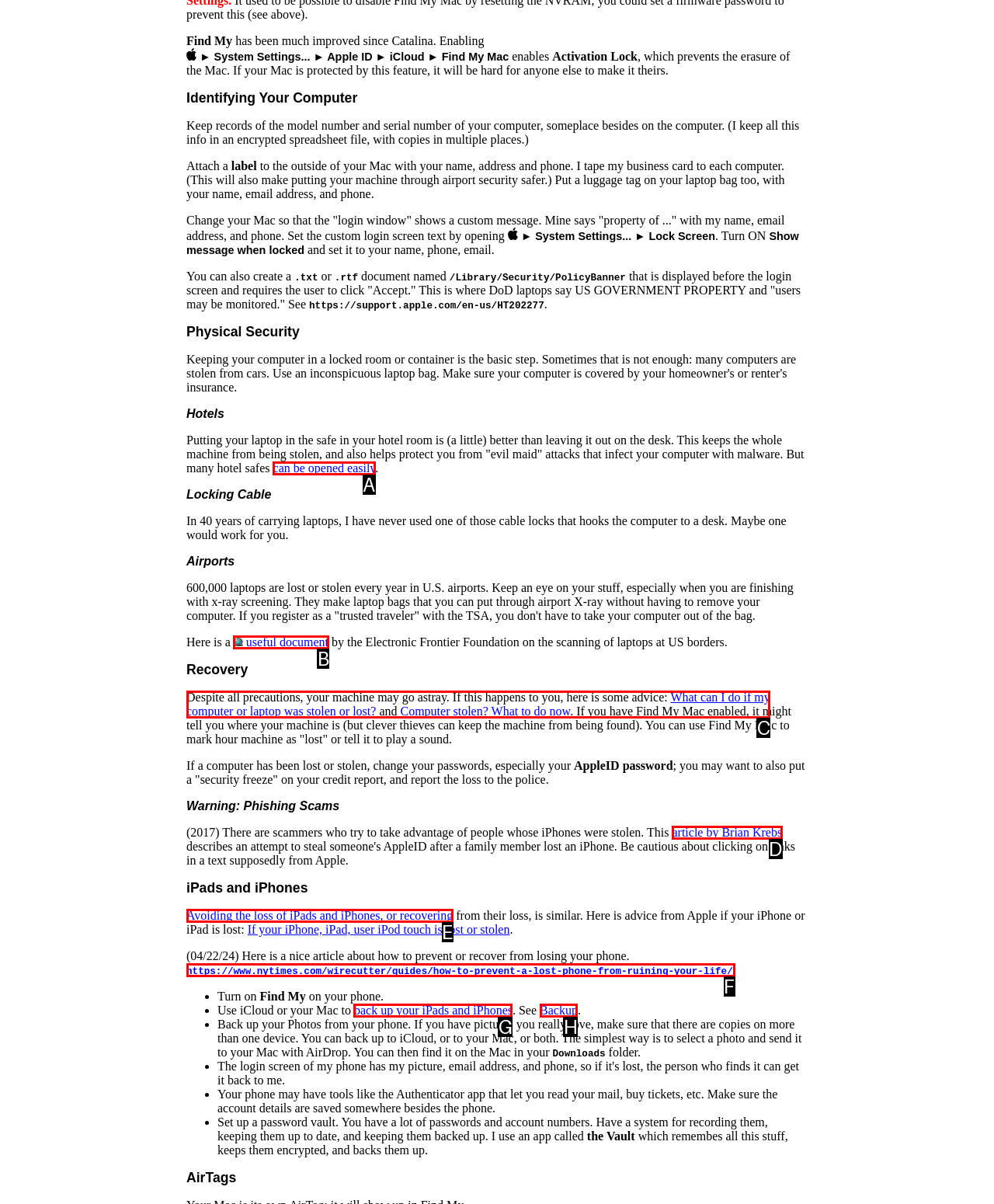Which HTML element should be clicked to complete the task: Learn about 'Rug Cleaning: Where, When, and Who'? Answer with the letter of the corresponding option.

None